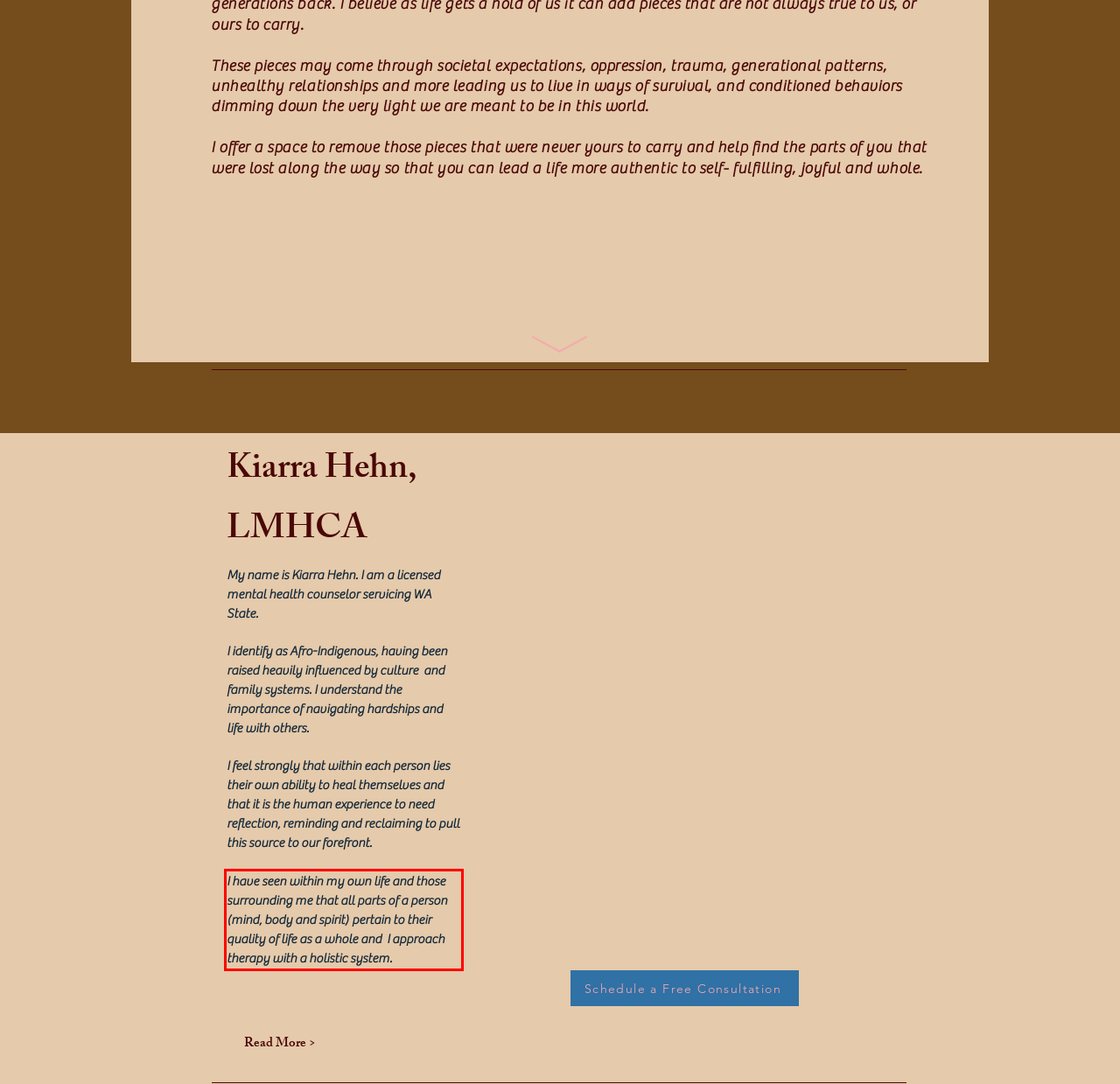Observe the screenshot of the webpage that includes a red rectangle bounding box. Conduct OCR on the content inside this red bounding box and generate the text.

I have seen within my own life and those surrounding me that all parts of a person (mind, body and spirit) pertain to their quality of life as a whole and I approach therapy with a holistic system.